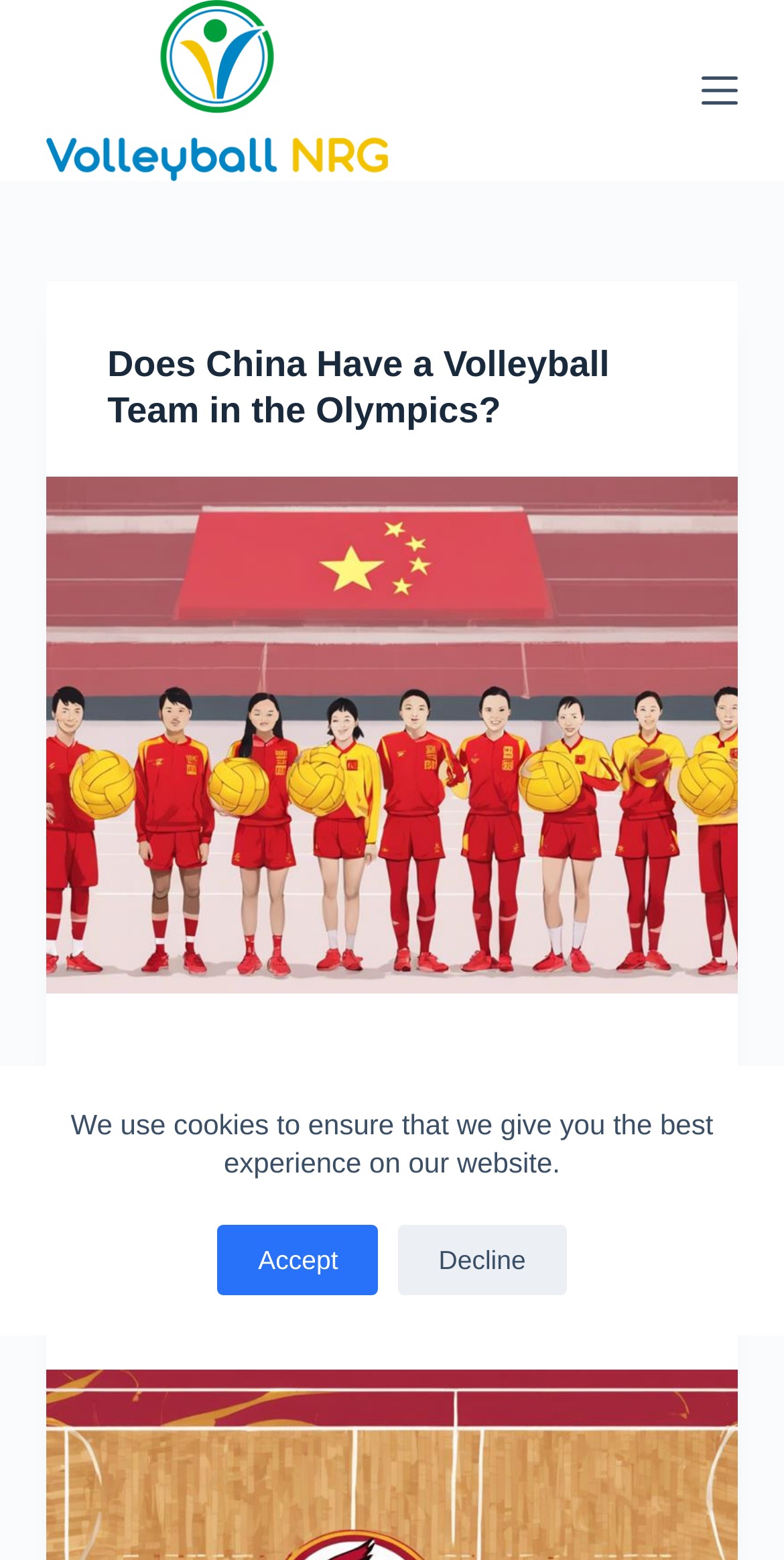Determine the coordinates of the bounding box for the clickable area needed to execute this instruction: "Read the article about 'Does China Have a Volleyball Team in the Olympics?'".

[0.137, 0.219, 0.863, 0.279]